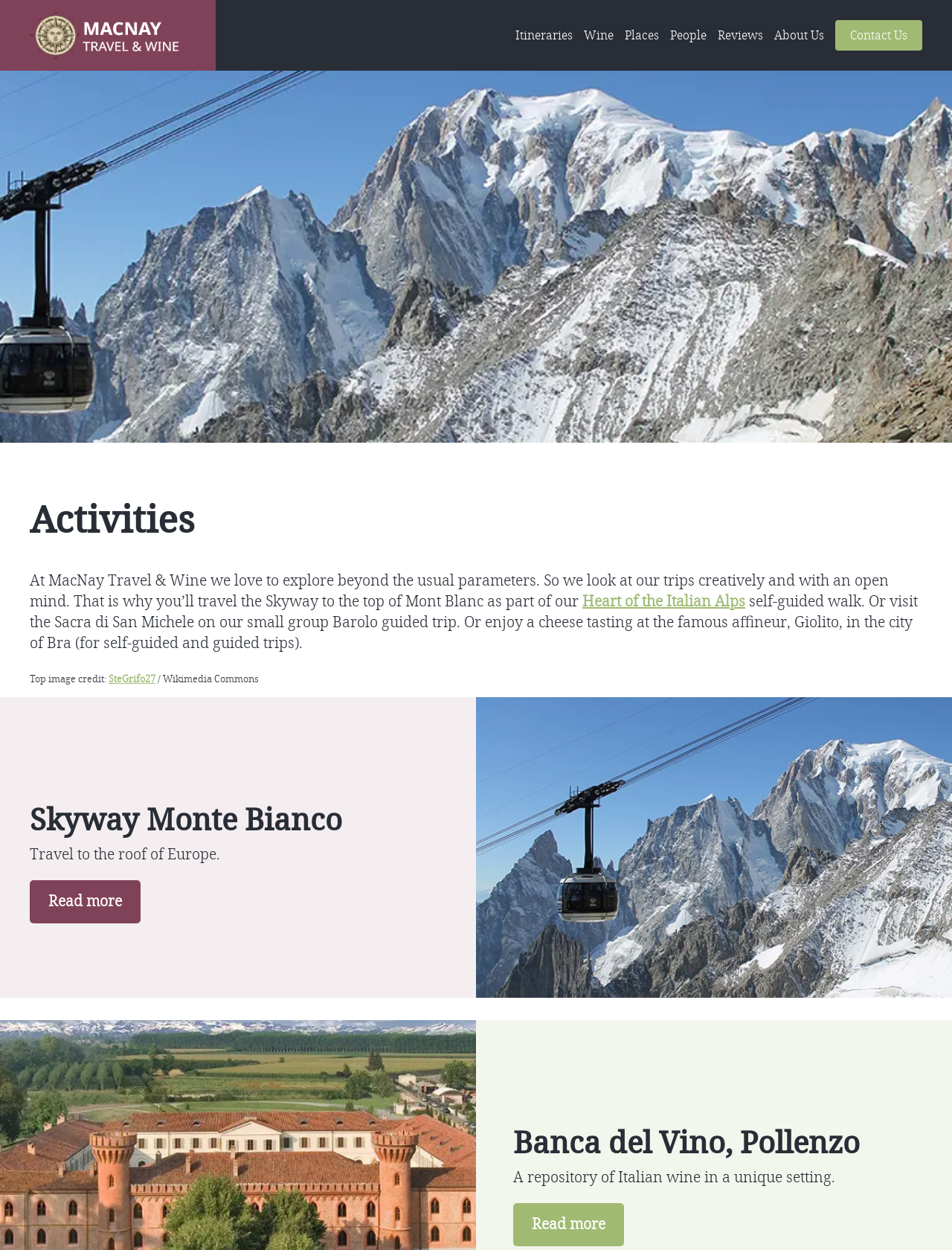Please identify the bounding box coordinates of where to click in order to follow the instruction: "Visit Banca del Vino, Pollenzo".

[0.539, 0.899, 0.969, 0.951]